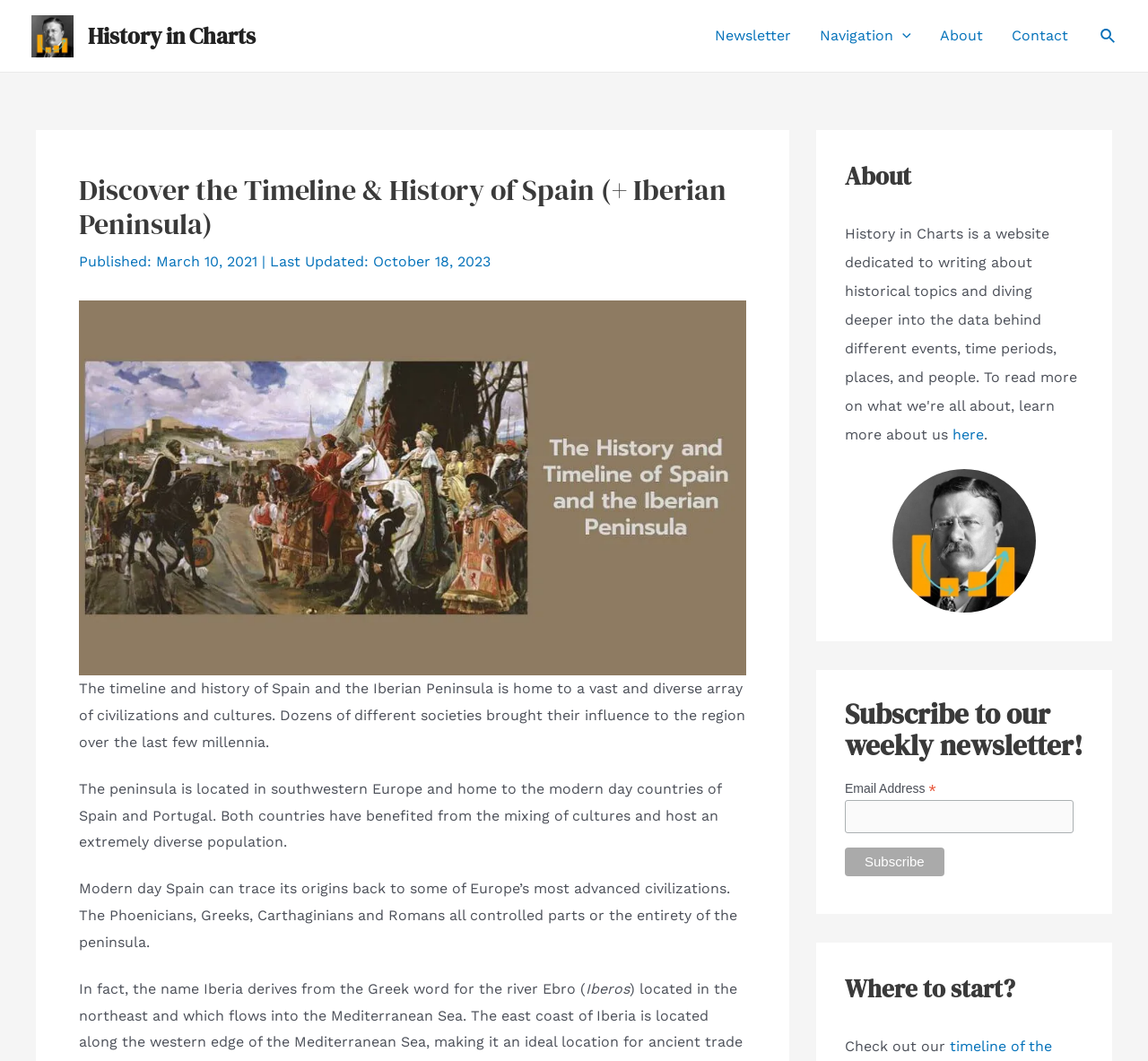Find the bounding box coordinates for the element that must be clicked to complete the instruction: "Read about the history of Spain". The coordinates should be four float numbers between 0 and 1, indicated as [left, top, right, bottom].

[0.069, 0.163, 0.65, 0.228]